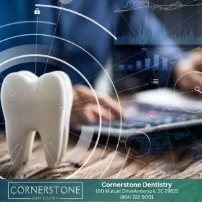Generate a comprehensive caption that describes the image.

The image titled "Technology Changing the Future of Dentistry" showcases a stylized representation of a tooth set against a backdrop of digital elements, including graphs and data overlays. This imagery symbolizes the integration of cutting-edge technology within the dental field, highlighting advancements that enhance patient care and streamline dental practices. A hand is visible, suggesting interaction with digital tools, indicative of a future where dental appointments and consultations may be conducted through apps and telemedicine platforms. The branding for "Cornerstone Dentistry" is featured prominently at the bottom, providing context for the establishment promoting innovative dental solutions located in Anderson, SC. The overall composition reflects a progressive approach to dental health, focusing on convenience, efficiency, and accessibility for patients.